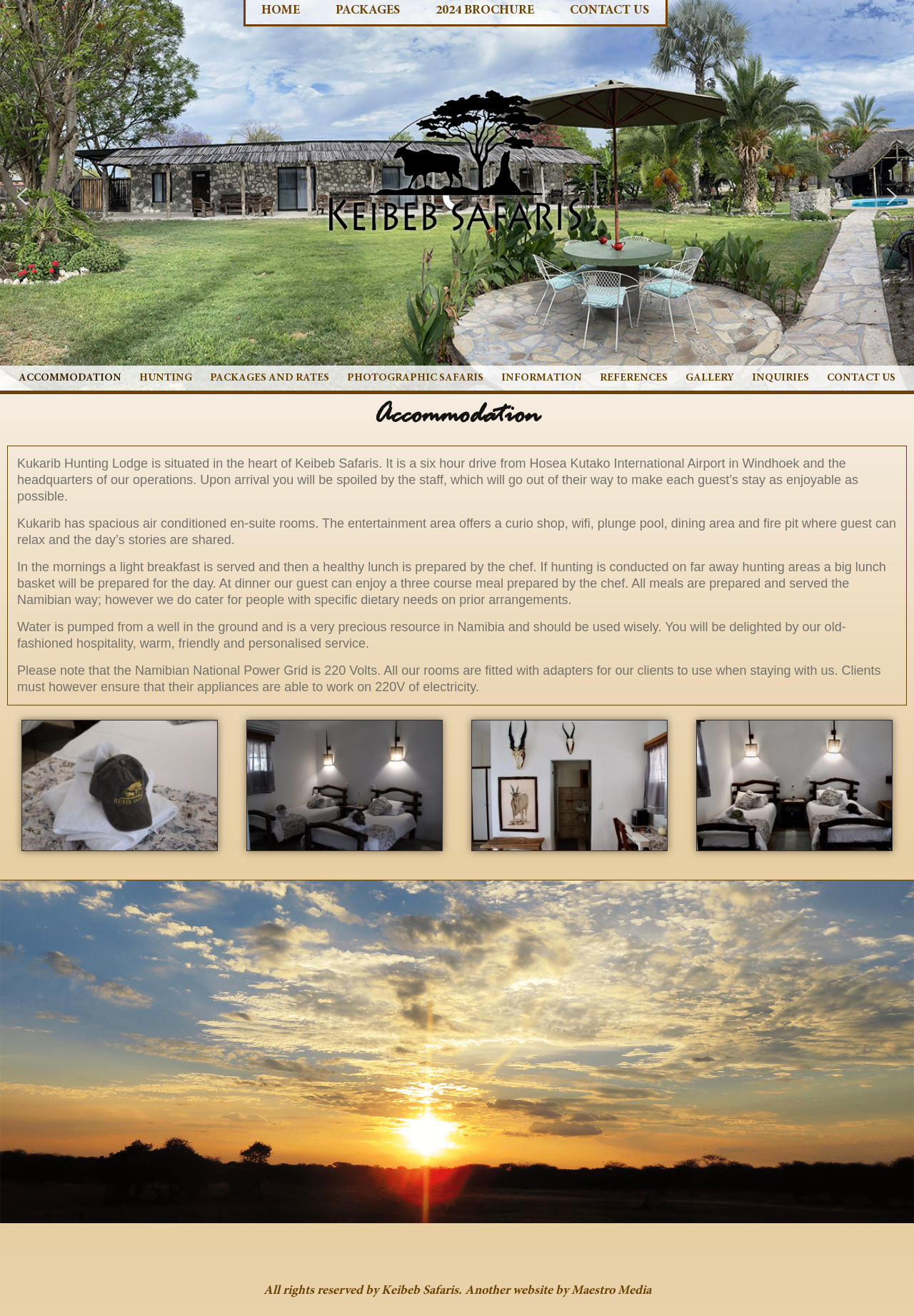Based on the element description "PHOTOGRAPHIC SAFARIS", predict the bounding box coordinates of the UI element.

[0.38, 0.283, 0.529, 0.291]